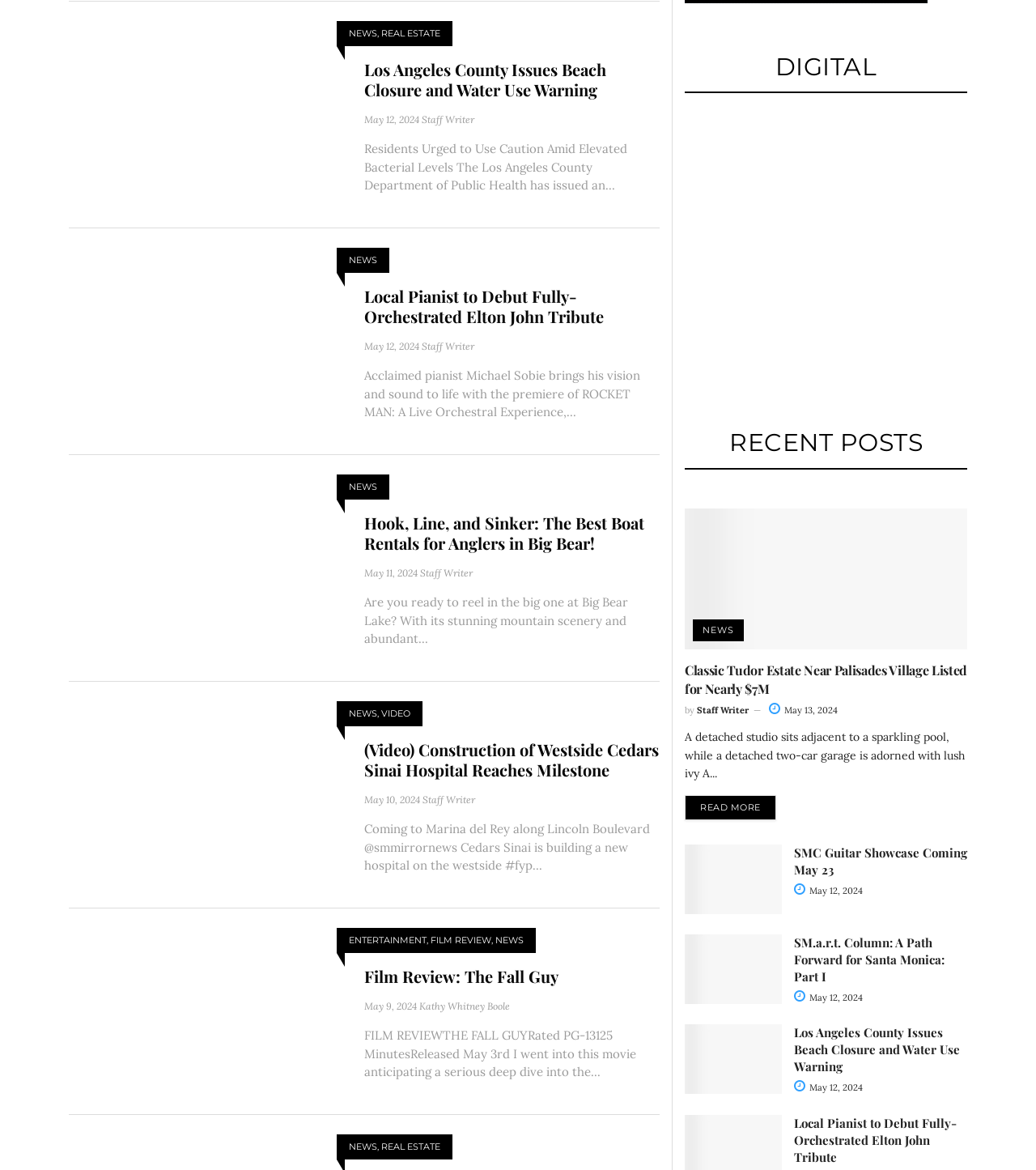What is the date of the article 'Los Angeles County Issues Beach Closure and Water Use Warning'?
Using the visual information, answer the question in a single word or phrase.

May 12, 2024